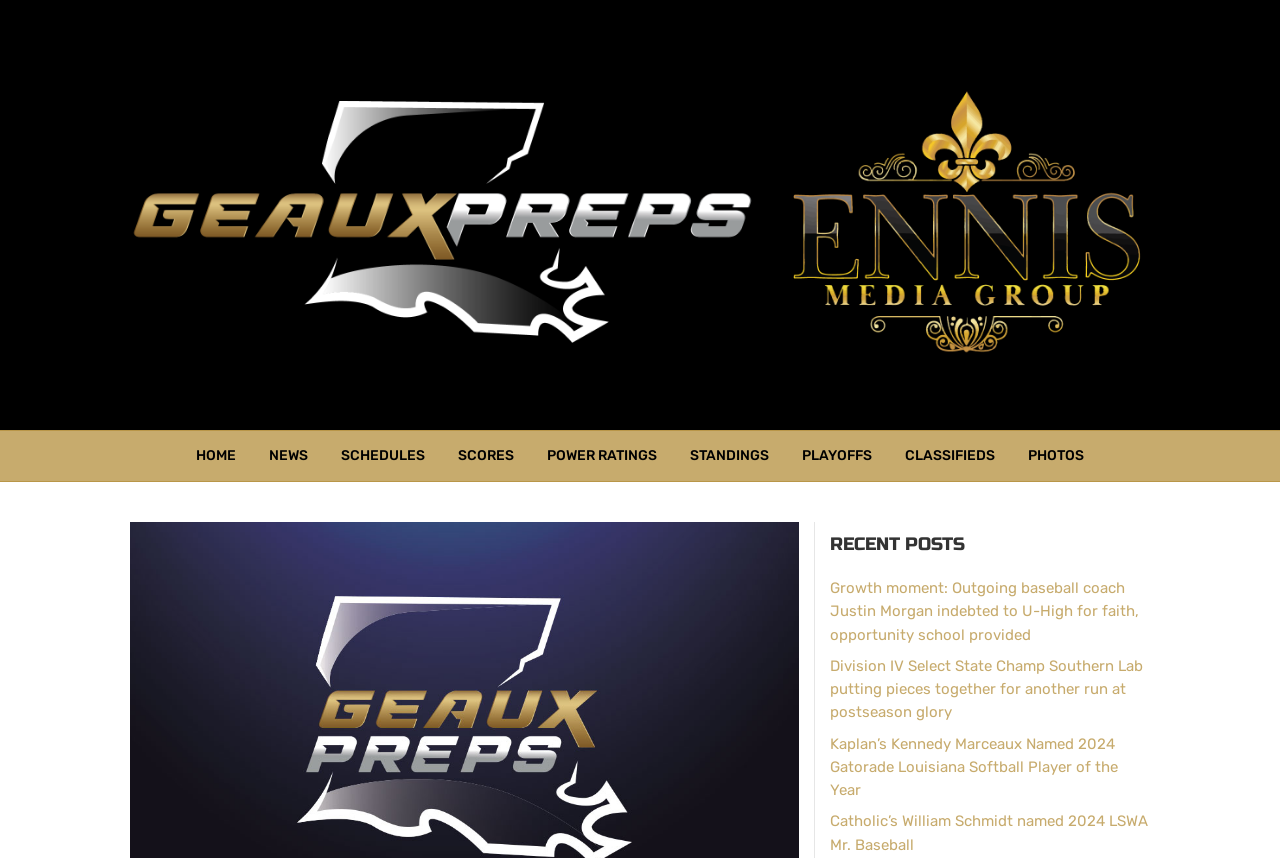For the element described, predict the bounding box coordinates as (top-left x, top-left y, bottom-right x, bottom-right y). All values should be between 0 and 1. Element description: Photos

[0.791, 0.503, 0.859, 0.56]